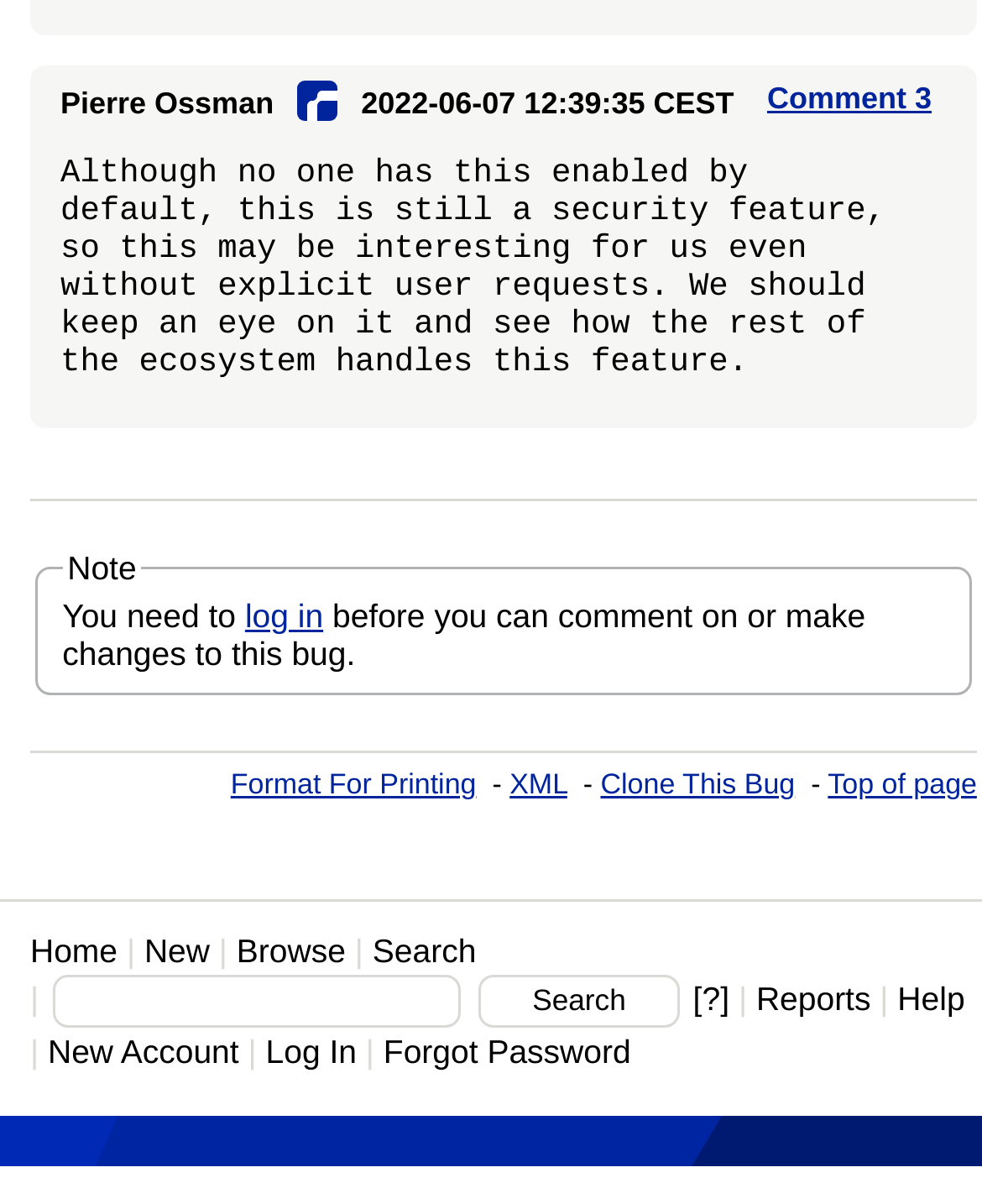Locate the bounding box coordinates of the clickable region to complete the following instruction: "go to home page."

[0.031, 0.774, 0.12, 0.805]